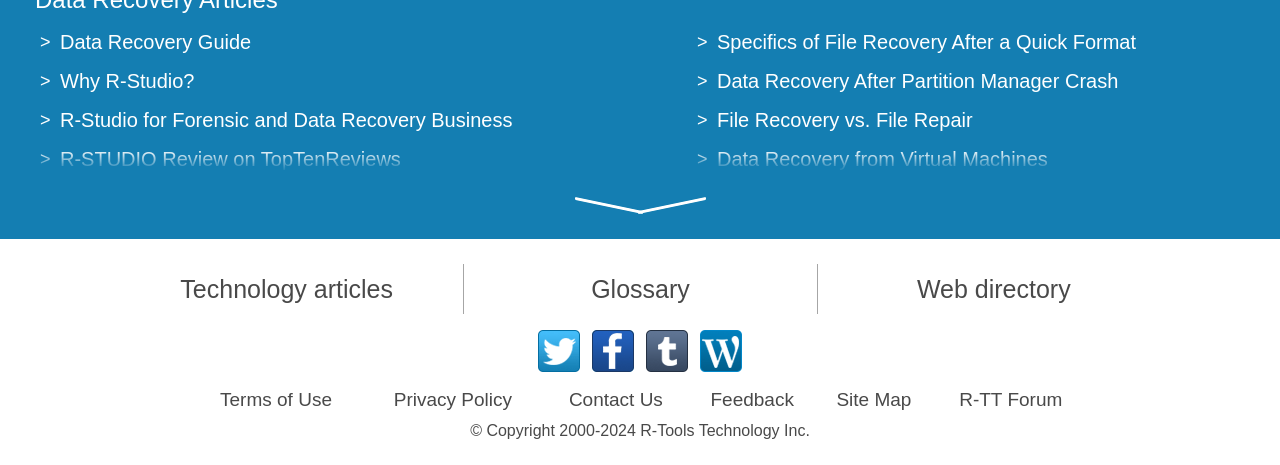Please give a concise answer to this question using a single word or phrase: 
What is the name of the company associated with this webpage?

R-Tools Technology Inc.